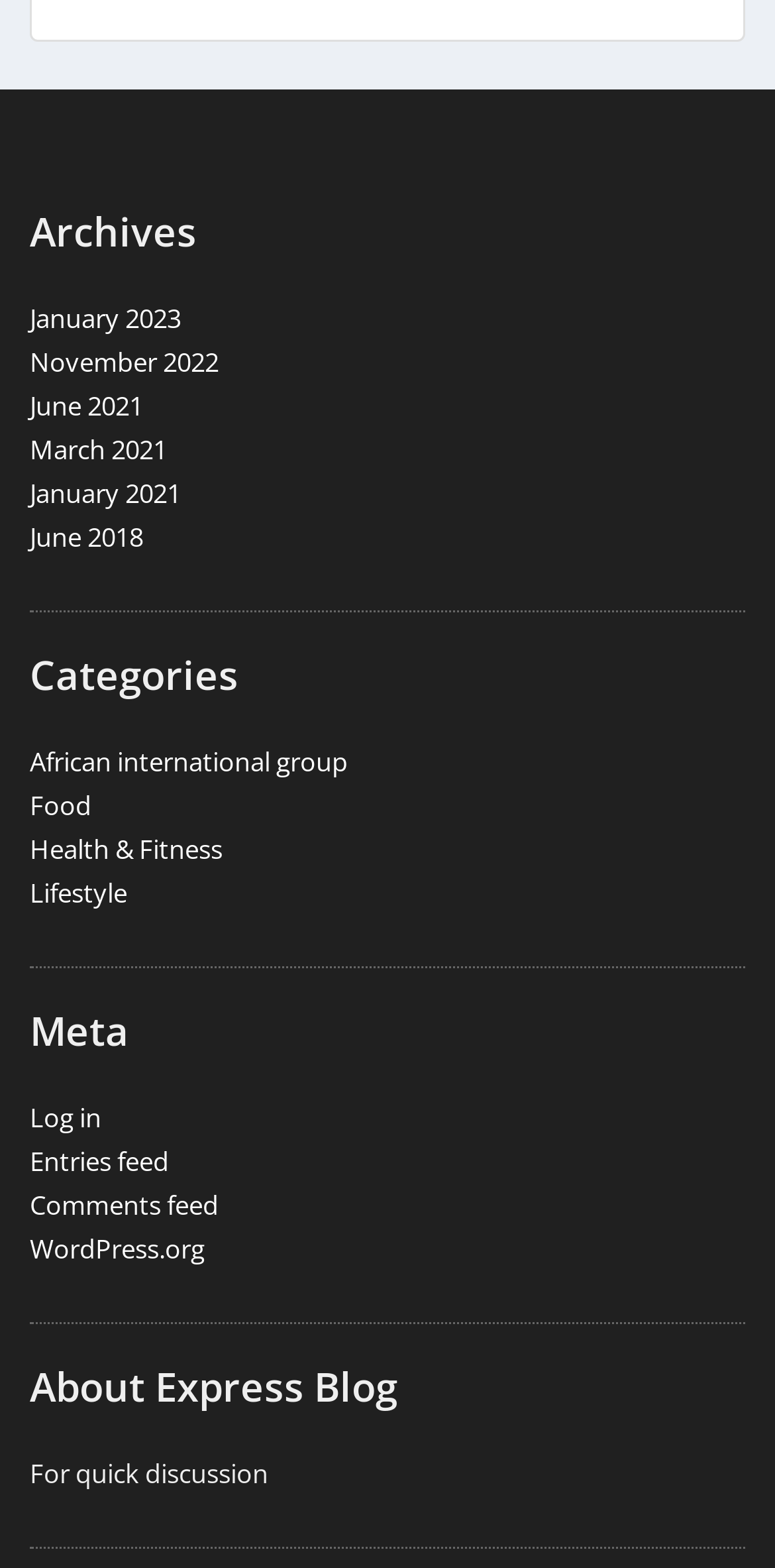Please find and report the bounding box coordinates of the element to click in order to perform the following action: "Log in to the website". The coordinates should be expressed as four float numbers between 0 and 1, in the format [left, top, right, bottom].

[0.038, 0.702, 0.131, 0.724]